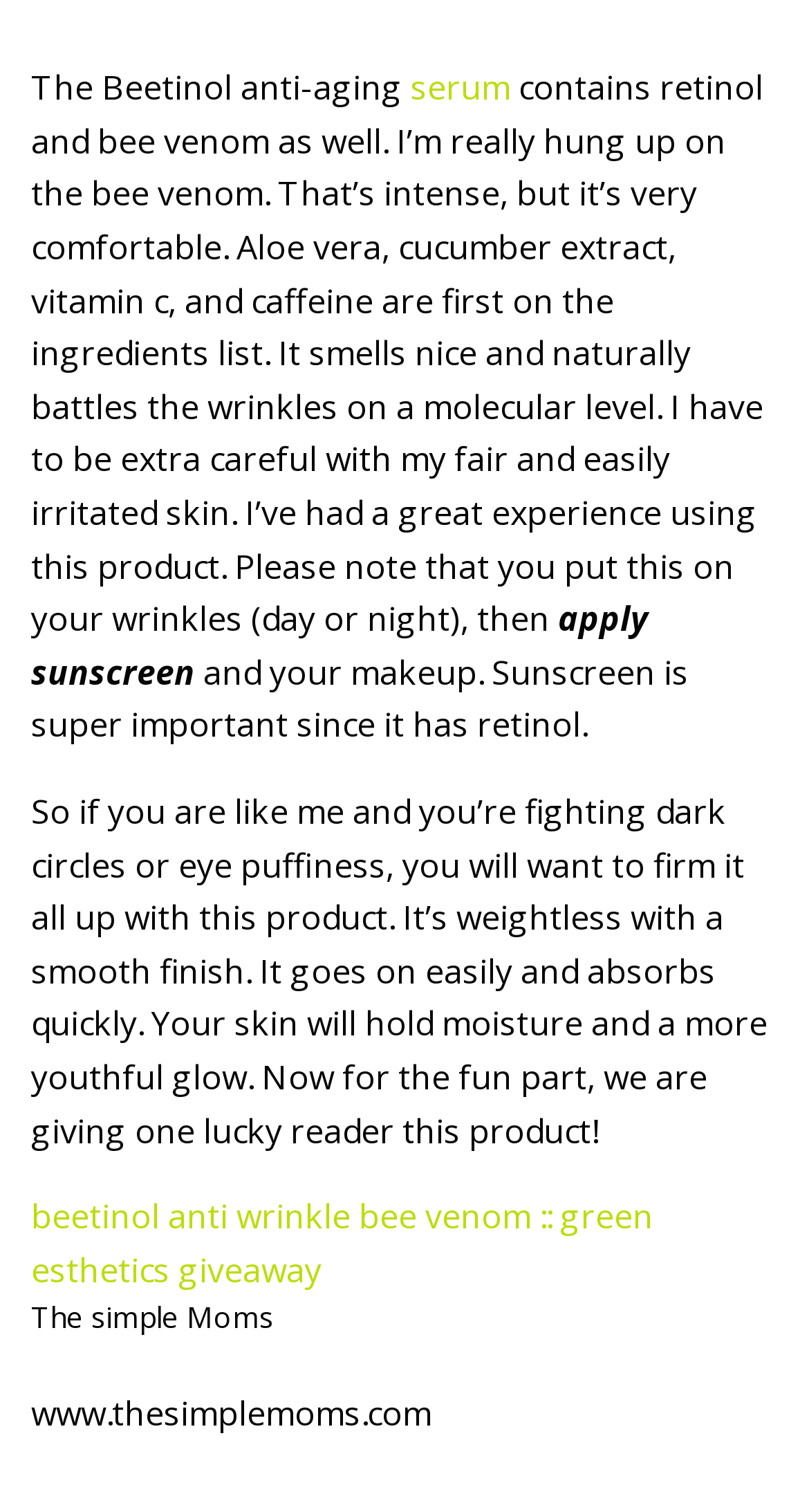Bounding box coordinates are given in the format (top-left x, top-left y, bottom-right x, bottom-right y). All values should be floating point numbers between 0 and 1. Provide the bounding box coordinate for the UI element described as: serum

[0.508, 0.043, 0.631, 0.073]